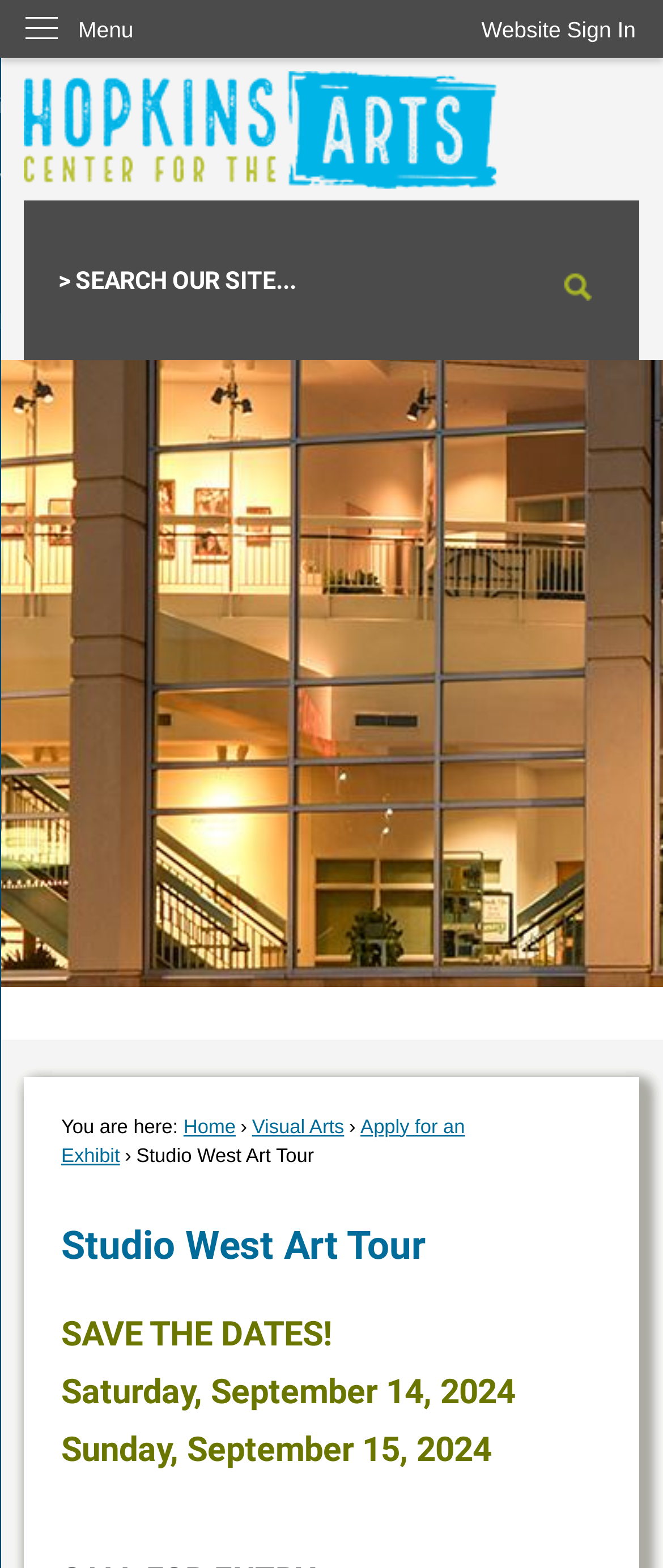Could you highlight the region that needs to be clicked to execute the instruction: "Sign in to the website"?

[0.685, 0.0, 1.0, 0.038]